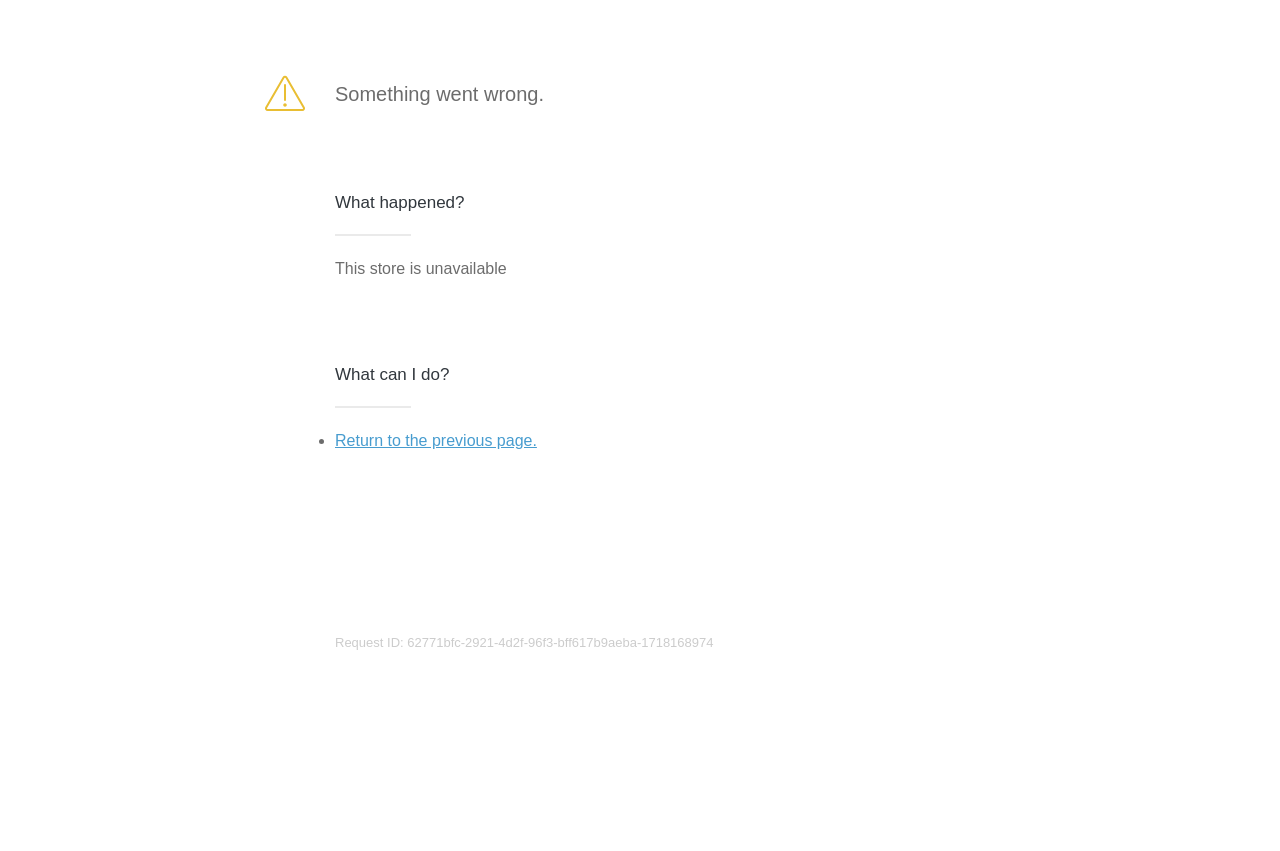Utilize the details in the image to thoroughly answer the following question: How many options are provided to resolve the issue?

The page provides a single option to resolve the issue, which is to 'Return to the previous page.' as indicated by the link element with a bounding box of [0.262, 0.508, 0.419, 0.528].